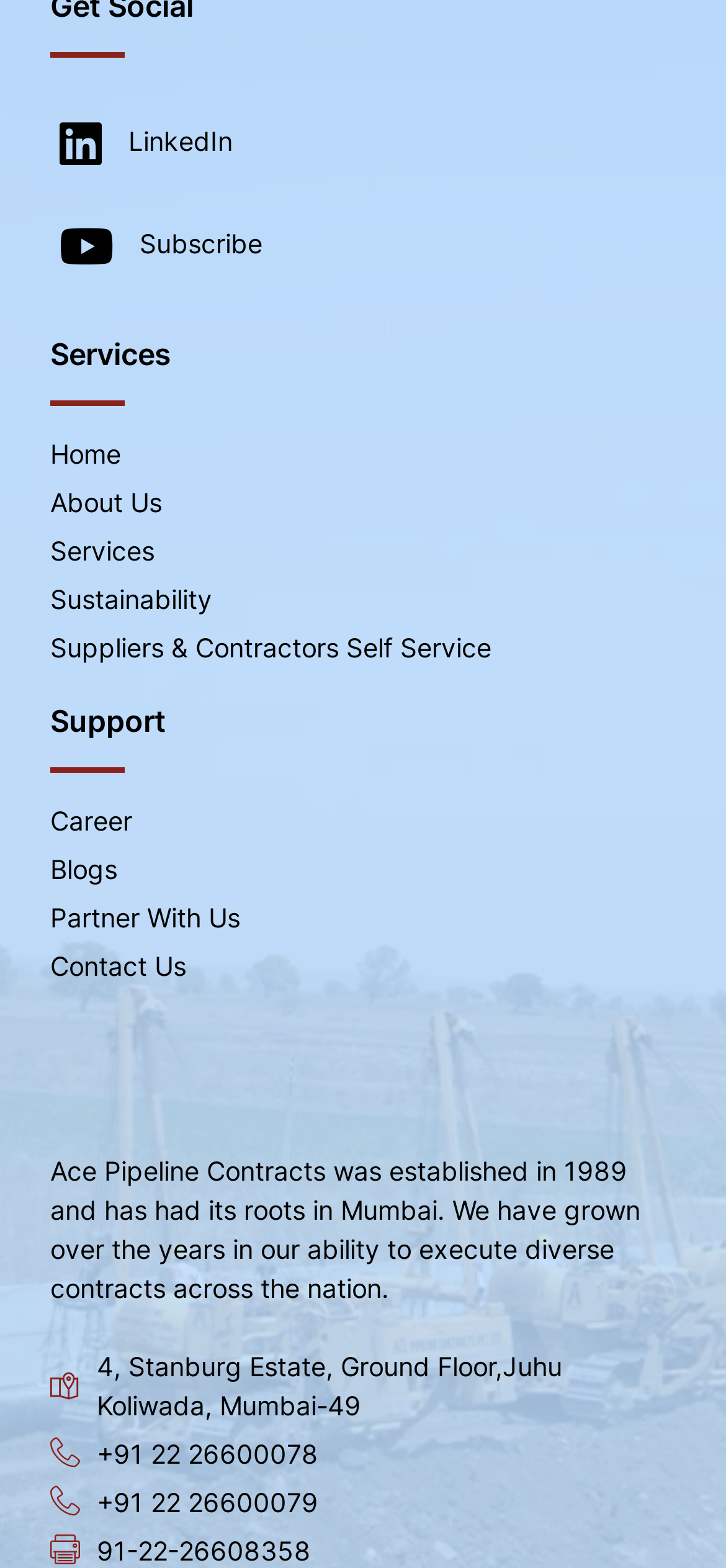Provide the bounding box coordinates of the section that needs to be clicked to accomplish the following instruction: "Go to the Services page."

[0.069, 0.338, 0.931, 0.363]